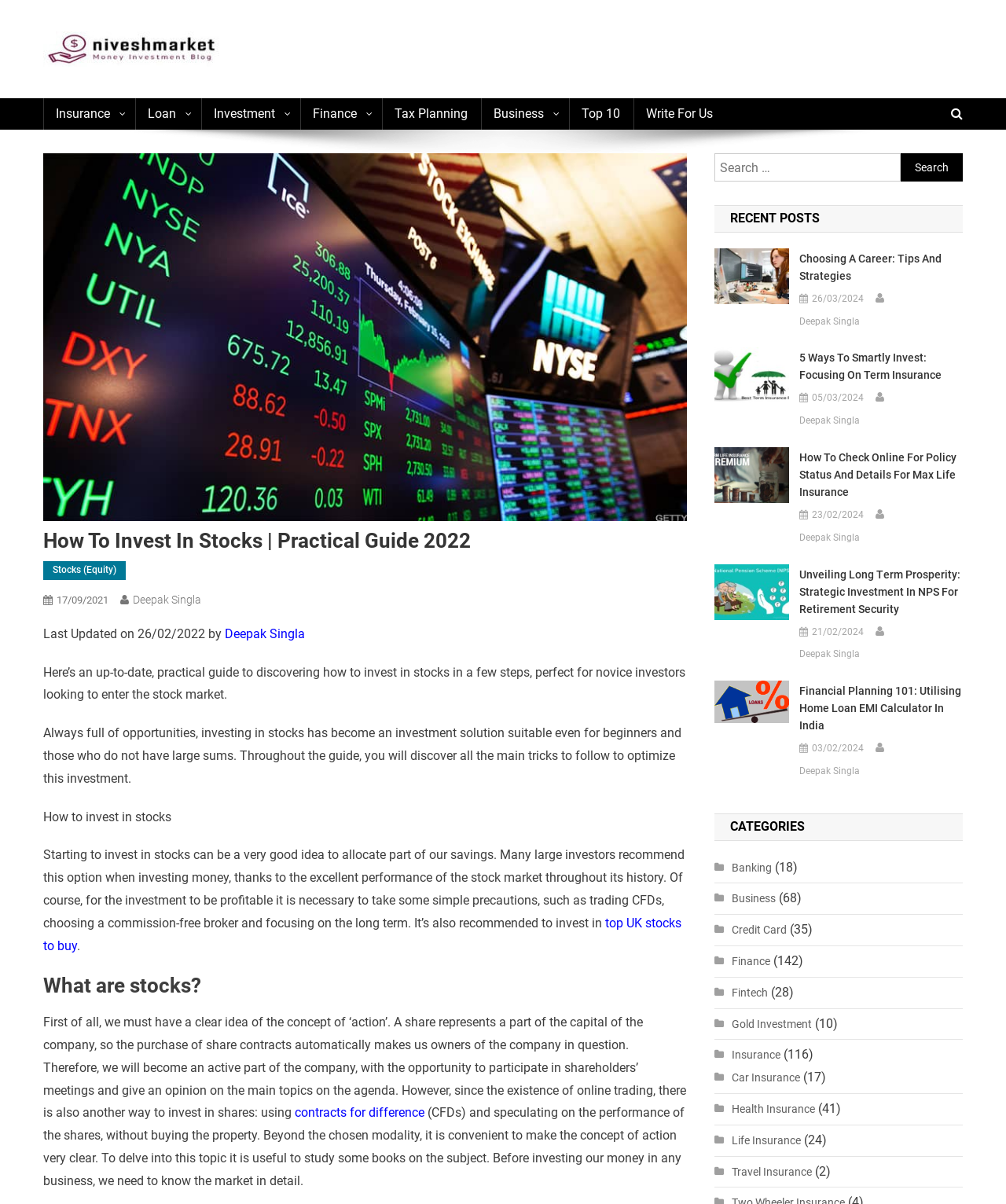Please specify the bounding box coordinates of the clickable section necessary to execute the following command: "Explore the category of Finance".

[0.71, 0.79, 0.766, 0.807]